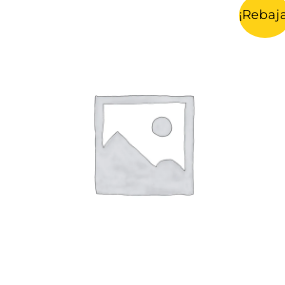Generate an in-depth description of the image.

The image is an icon representing a placeholder for a product image, characterized by a simple outline of a mountain landscape and a sun. This icon is commonly used in e-commerce platforms when the actual product image is not available. In the context of the webpage, this placeholder appears next to multiple product links, including "ABRAZADERA DE MANGUERA, 10-16 MM" and "BROCA HELICOIDAL PARA METAL, 4MM." Additionally, a yellow circular badge in the top right corner bears the text "¡Rebaja!" indicating there are discounts on the associated products. This visual cue aims to attract customer attention towards sales and promotions within the online shopping environment.